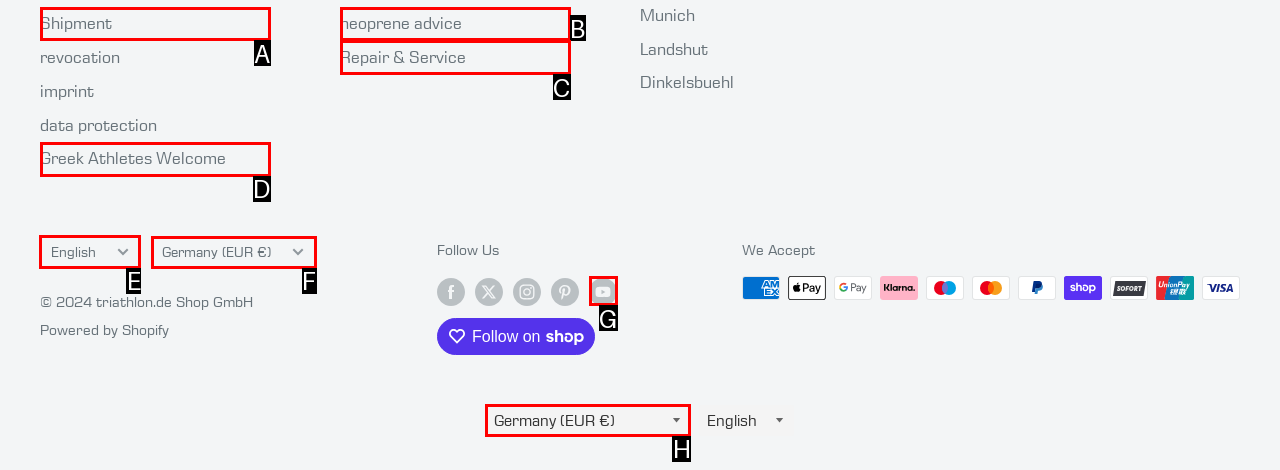Select the appropriate HTML element that needs to be clicked to execute the following task: Select English as language. Respond with the letter of the option.

E